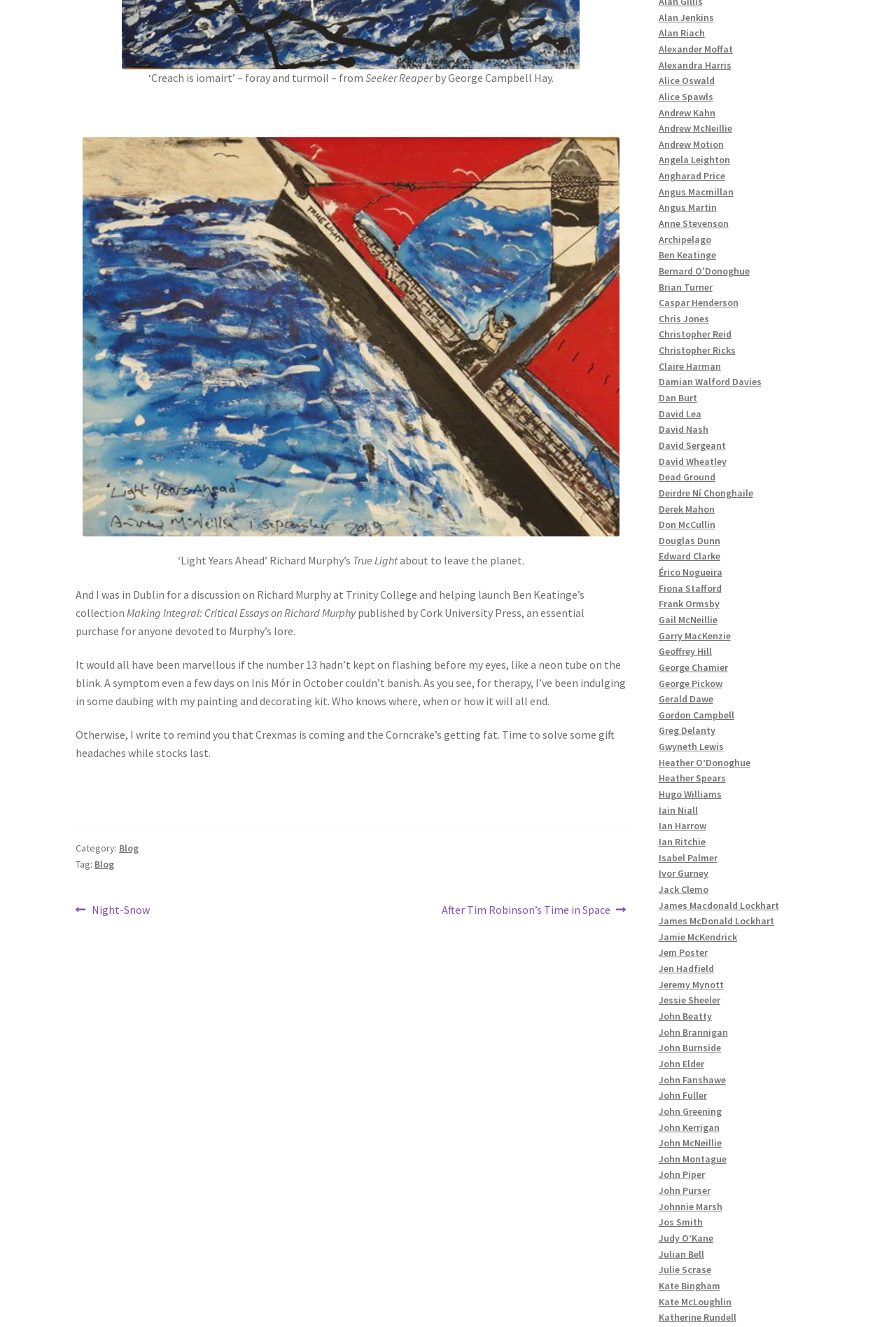Please study the image and answer the question comprehensively:
Who is the author of the book 'Making Integral: Critical Essays on Richard Murphy'?

The author of the book 'Making Integral: Critical Essays on Richard Murphy' is Ben Keatinge, which is mentioned in the text 'Making Integral: Critical Essays on Richard Murphy published by Cork University Press, an essential purchase for anyone devoted to Murphy’s lore.'